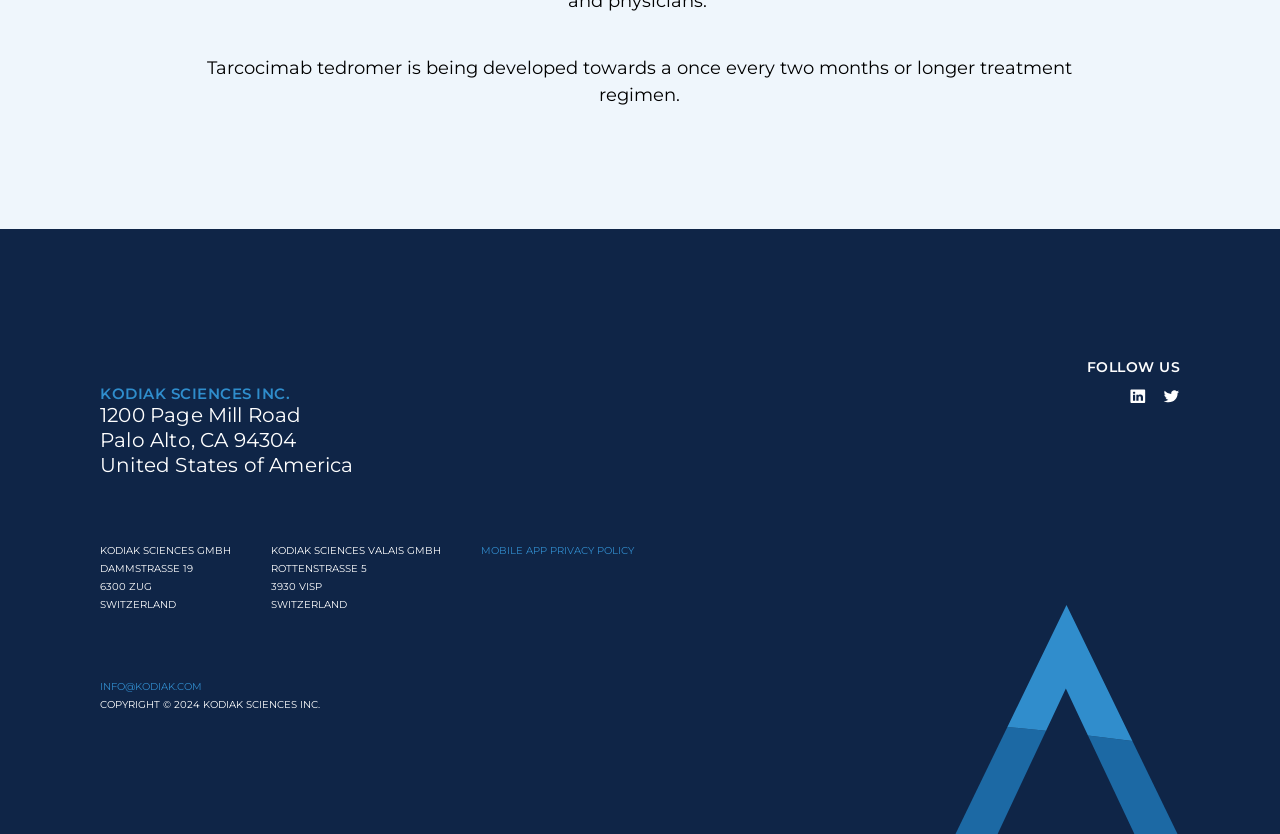Based on the description "MOBILE APP PRIVACY POLICY", find the bounding box of the specified UI element.

[0.376, 0.652, 0.495, 0.668]